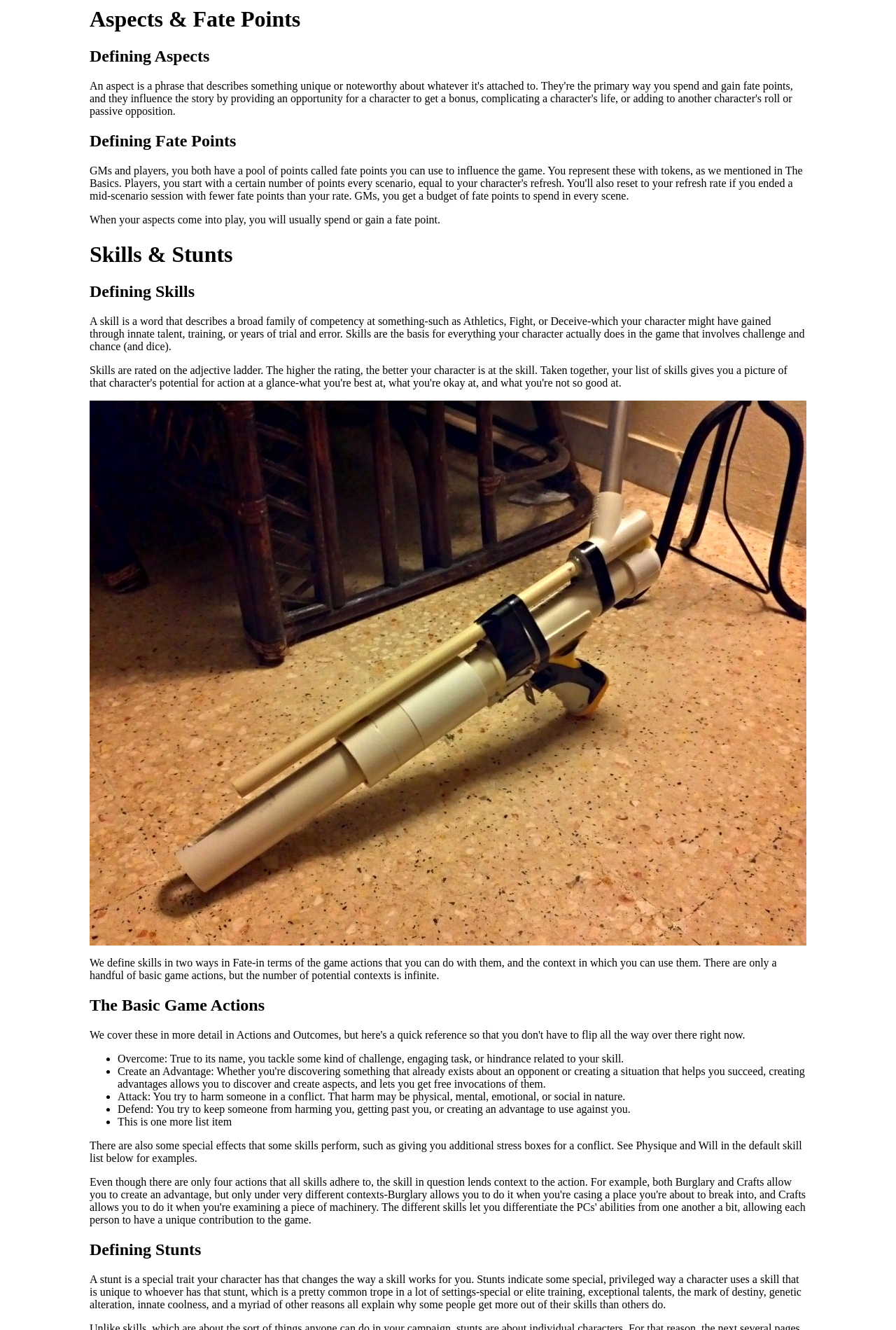Please give a succinct answer to the question in one word or phrase:
What is a stunt in Fate?

Special trait